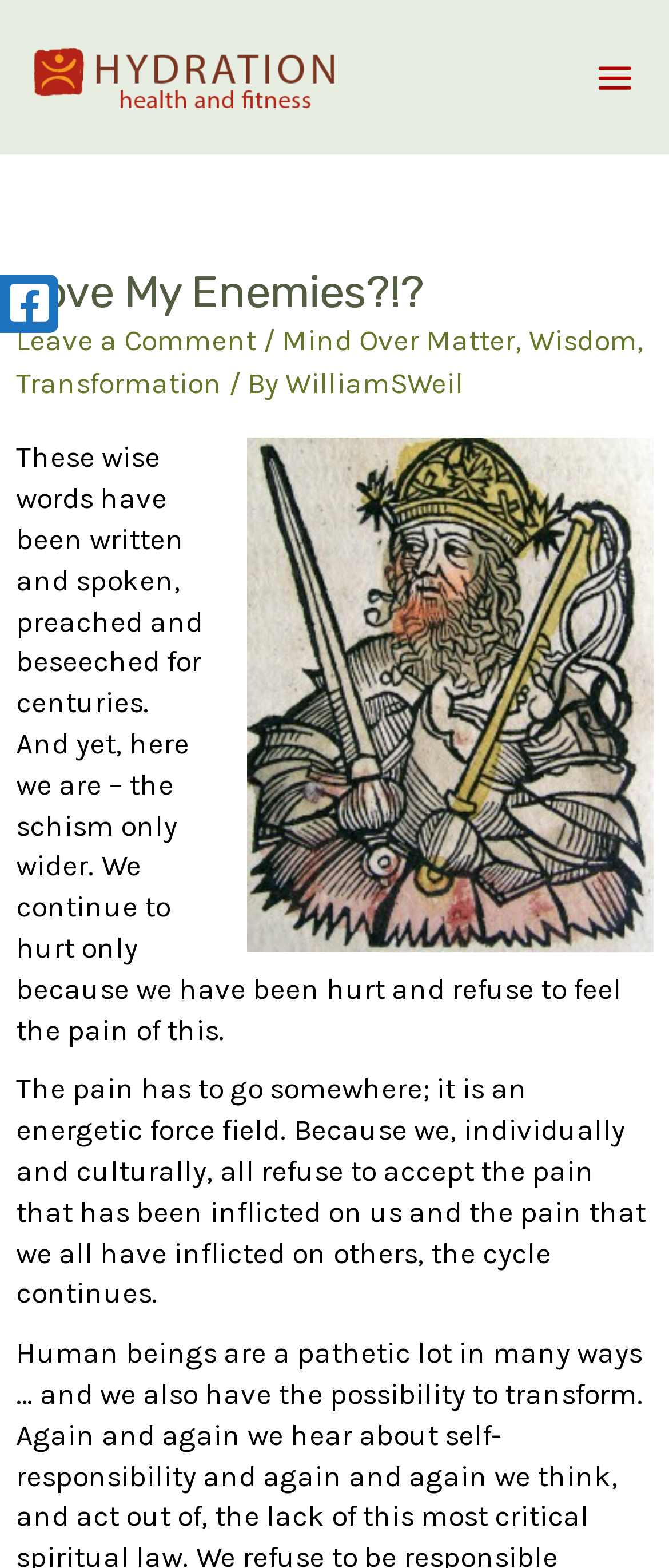Using floating point numbers between 0 and 1, provide the bounding box coordinates in the format (top-left x, top-left y, bottom-right x, bottom-right y). Locate the UI element described here: alt="Hydration Health and Fitness"

[0.051, 0.036, 0.5, 0.058]